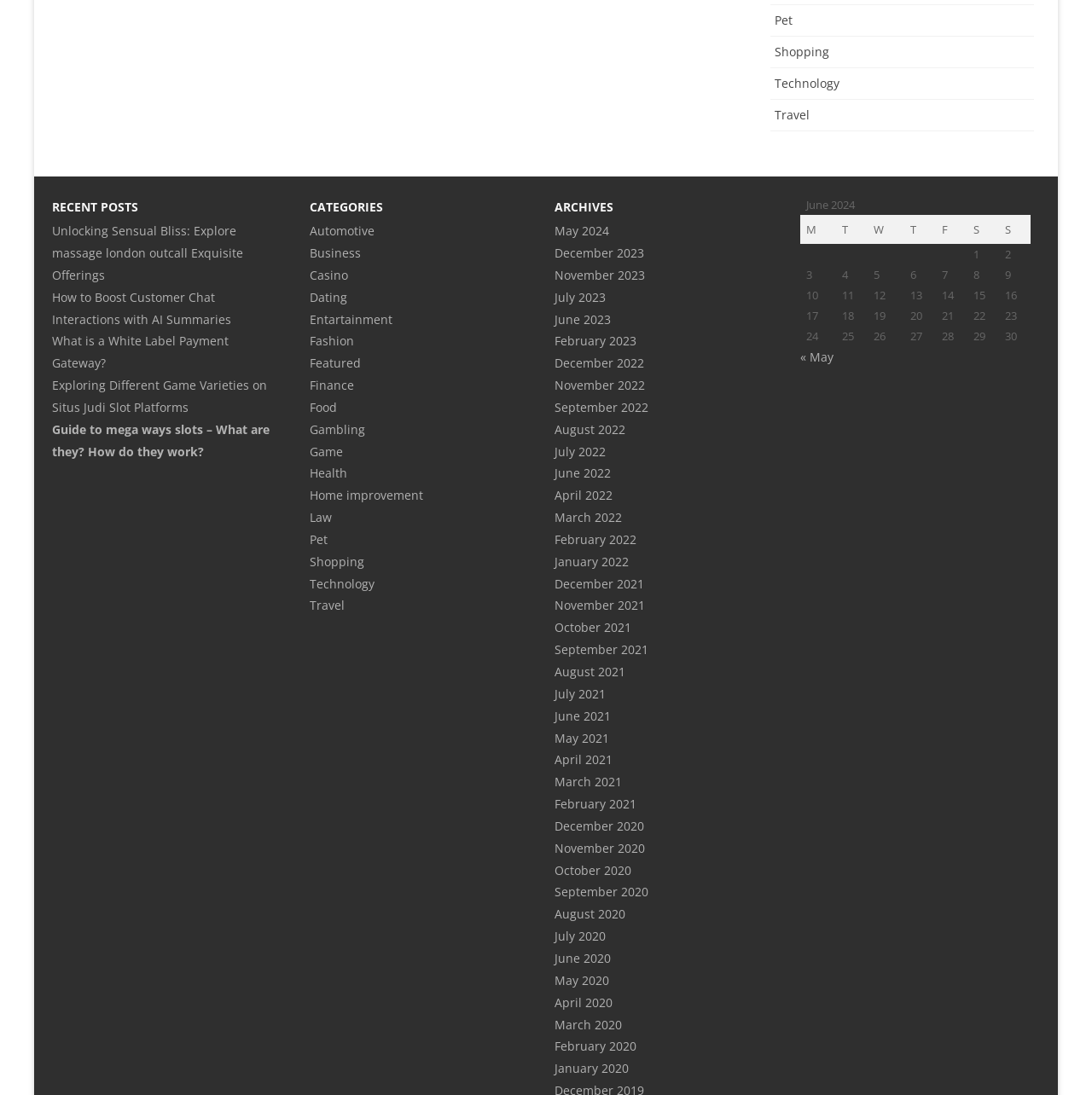Determine the bounding box coordinates of the element that should be clicked to execute the following command: "Read 'Unlocking Sensual Bliss: Explore massage london outcall Exquisite Offerings' article".

[0.048, 0.203, 0.223, 0.258]